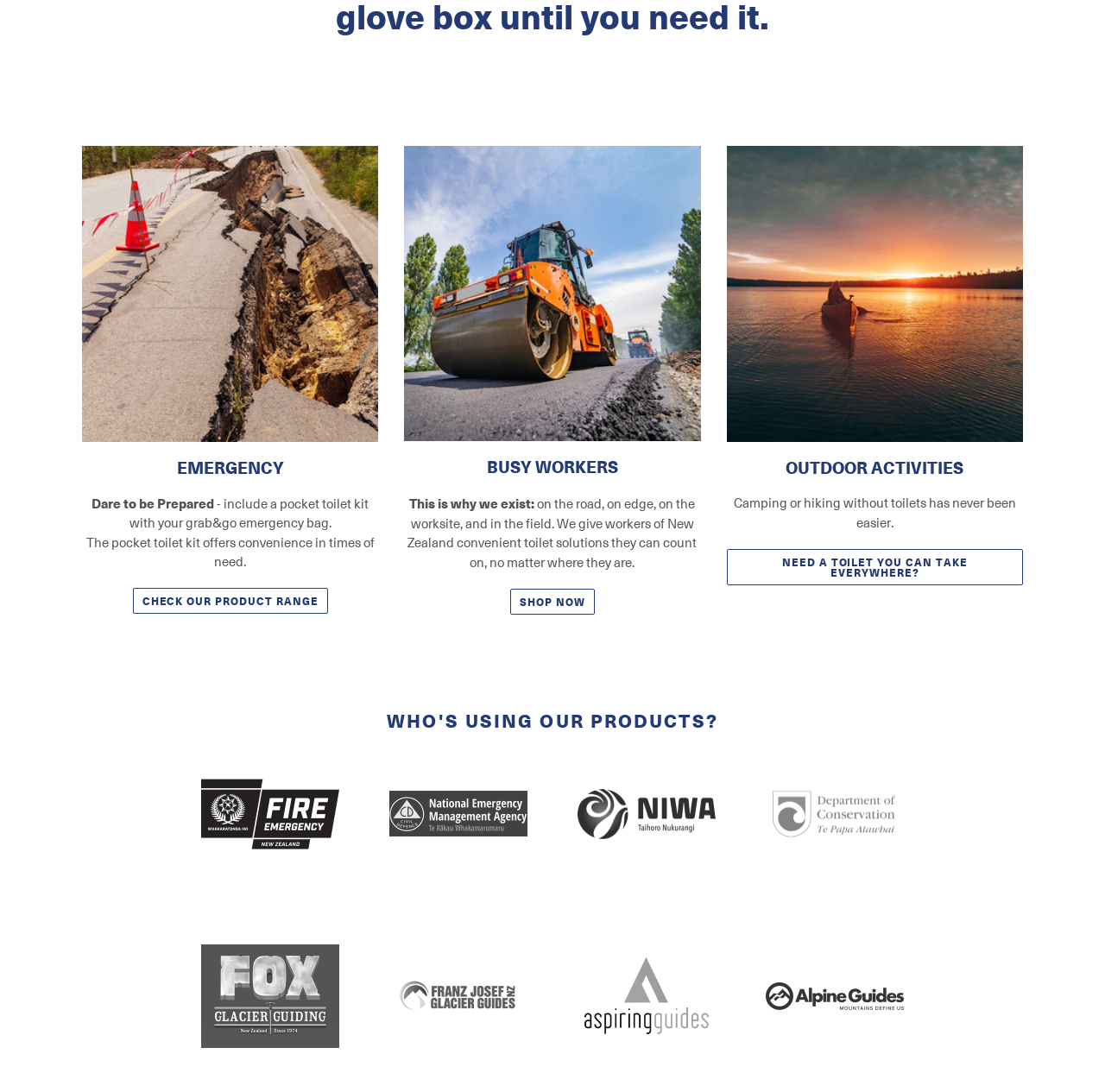Locate the bounding box coordinates of the UI element described by: "Check our product range". The bounding box coordinates should consist of four float numbers between 0 and 1, i.e., [left, top, right, bottom].

[0.12, 0.538, 0.297, 0.562]